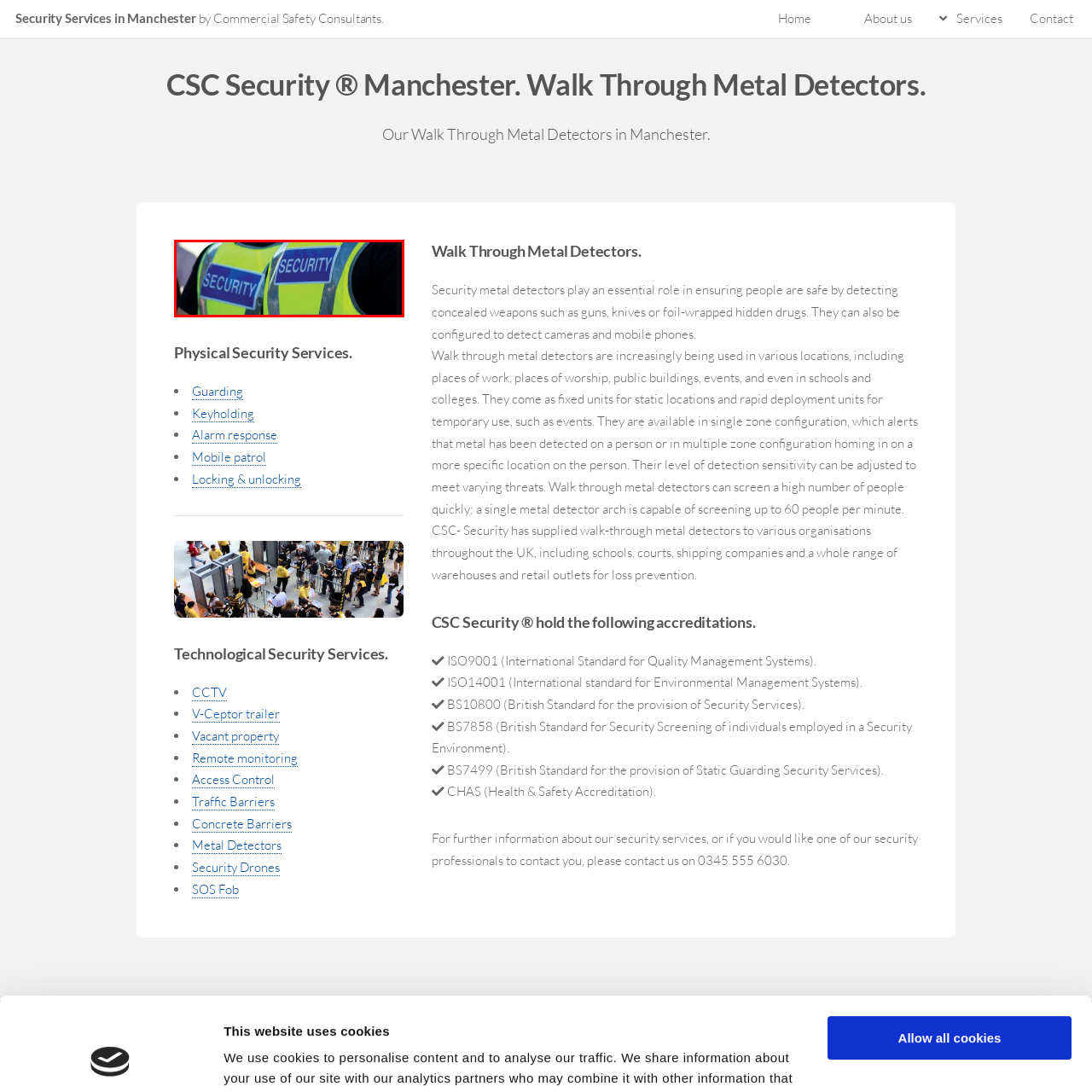Offer a detailed caption for the image that is surrounded by the red border.

This image features two security personnel wearing bright yellow vests prominently labeled with the word "SECURITY." The vests are reflective, enhancing visibility for safety and identification purposes. Each vest is positioned on the shoulder area of the officers, suggesting they are actively engaged in monitoring or enforcing security measures. The background appears blurred, indicating a focus on the personnel, who are integral to ensuring safety in various environments, from events to public buildings, as part of the services offered by CSC Security in Manchester. This image underscores the professionalism and readiness of security staff in maintaining a safe atmosphere.